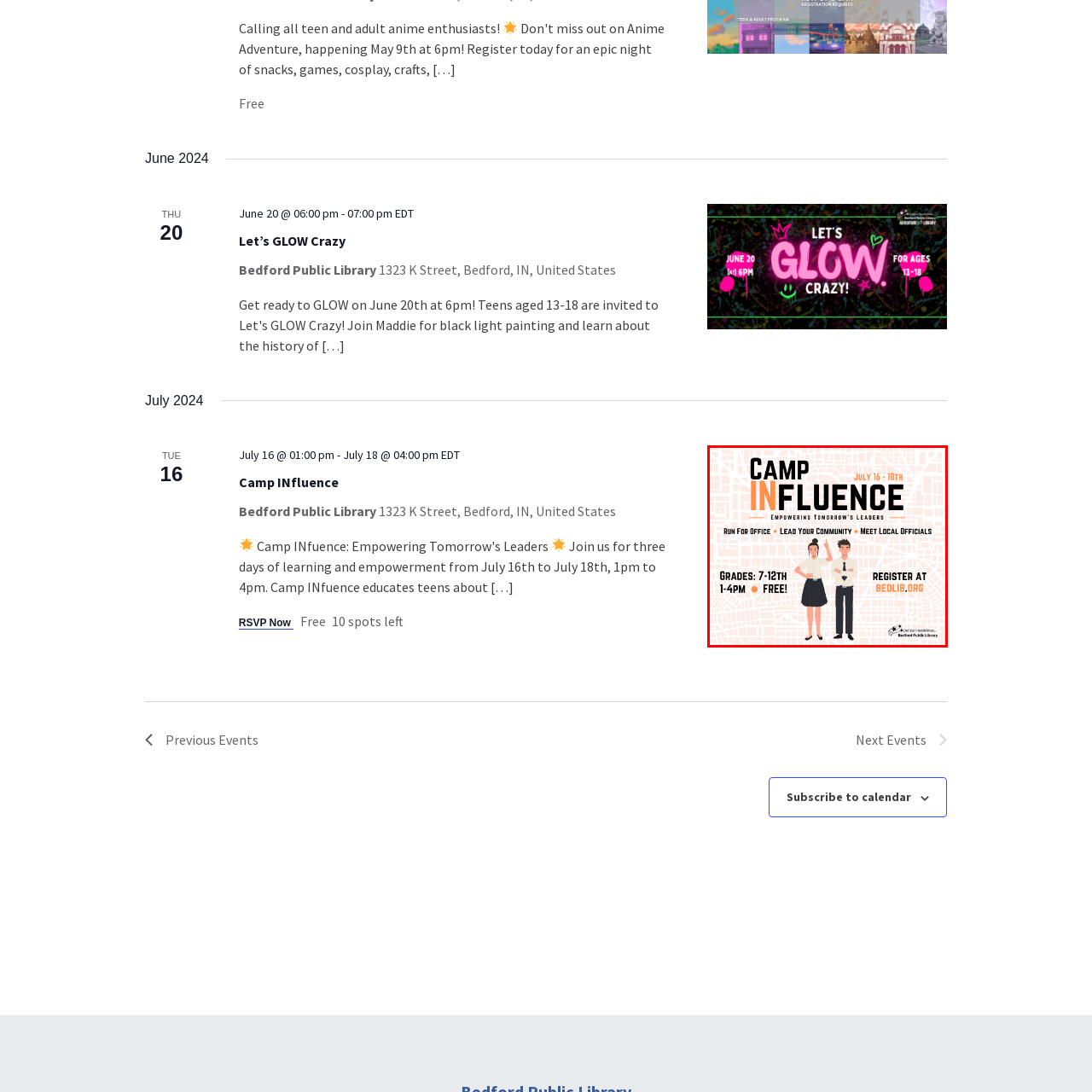Look at the region marked by the red box and describe it extensively.

This vibrant promotional image announces "Camp INfluence," an empowering event aimed at teens in grades 7-12, taking place from July 16 to July 18 from 1 PM to 4 PM at Bedford Public Library. The camp focuses on leadership and community engagement, encouraging participants to run for office, lead community initiatives, and connect with local officials. The design features two animated characters, one holding a notepad and the other with crossed arms, symbolizing empowerment and readiness to take action. The bottom of the image emphasizes that the event is free and guides viewers to register at bedlib.org, making it accessible for aspiring young leaders. The backdrop consists of a subtle map design, reinforcing the theme of community and involvement.